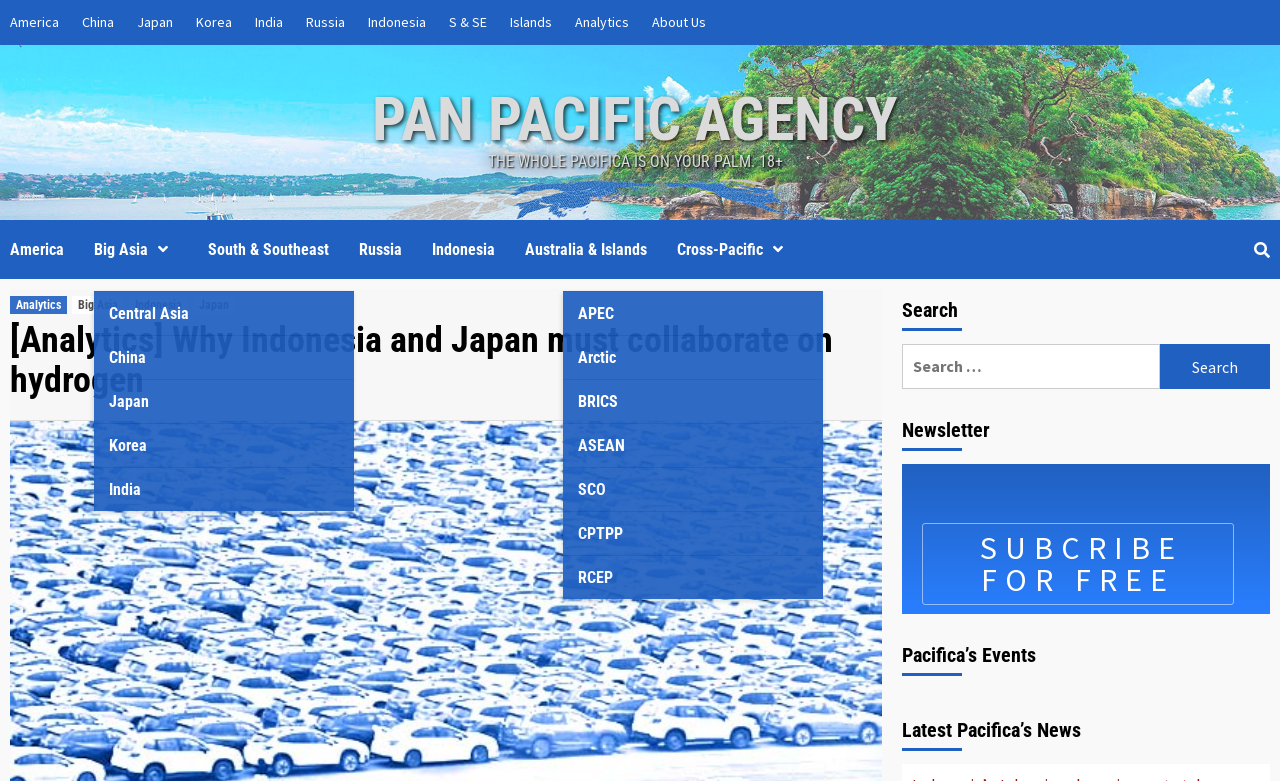Locate the bounding box coordinates of the region to be clicked to comply with the following instruction: "Subscribe to the review". The coordinates must be four float numbers between 0 and 1, in the form [left, top, right, bottom].

None